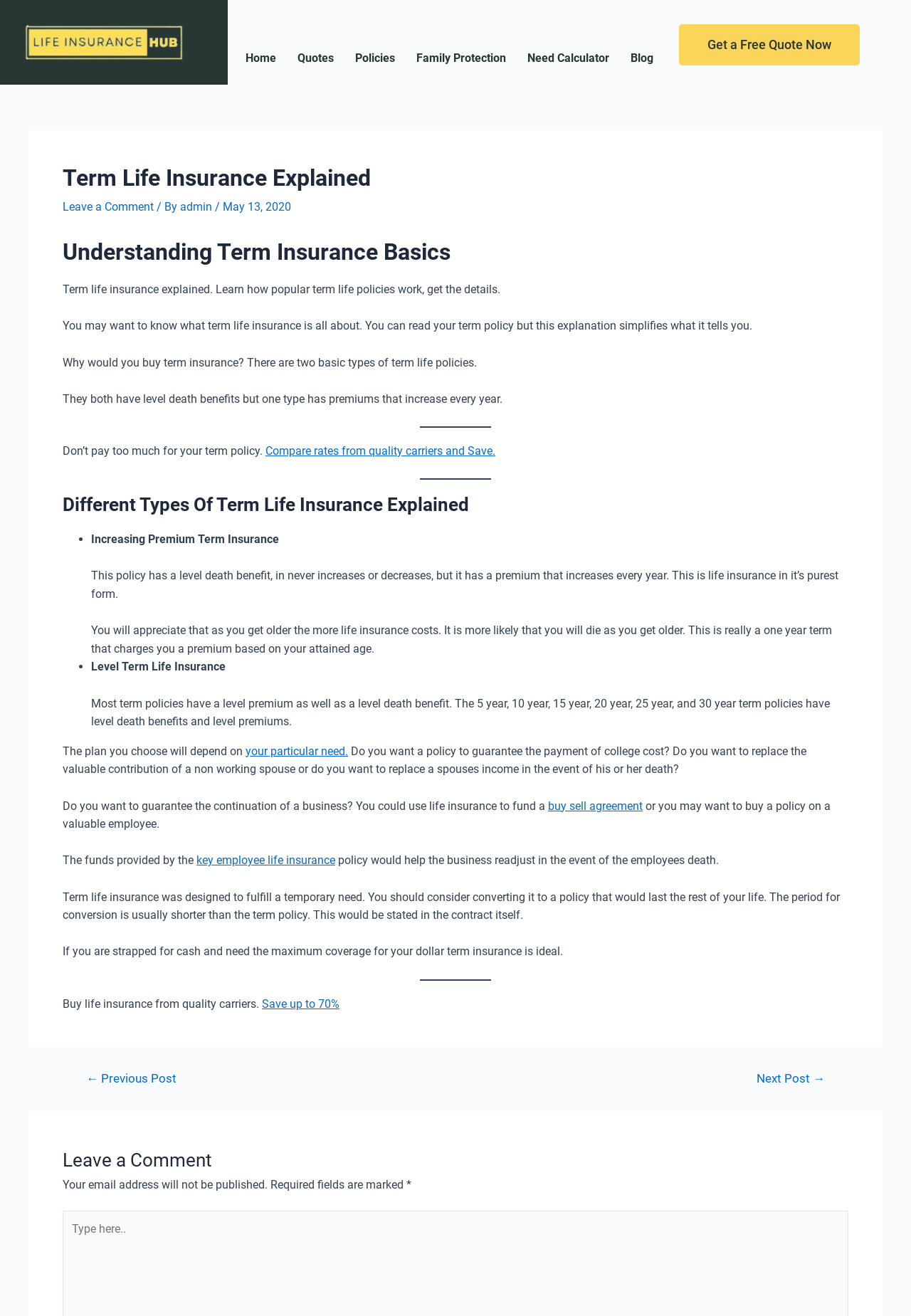Locate the bounding box coordinates of the area where you should click to accomplish the instruction: "Check out HYUNDAI".

None